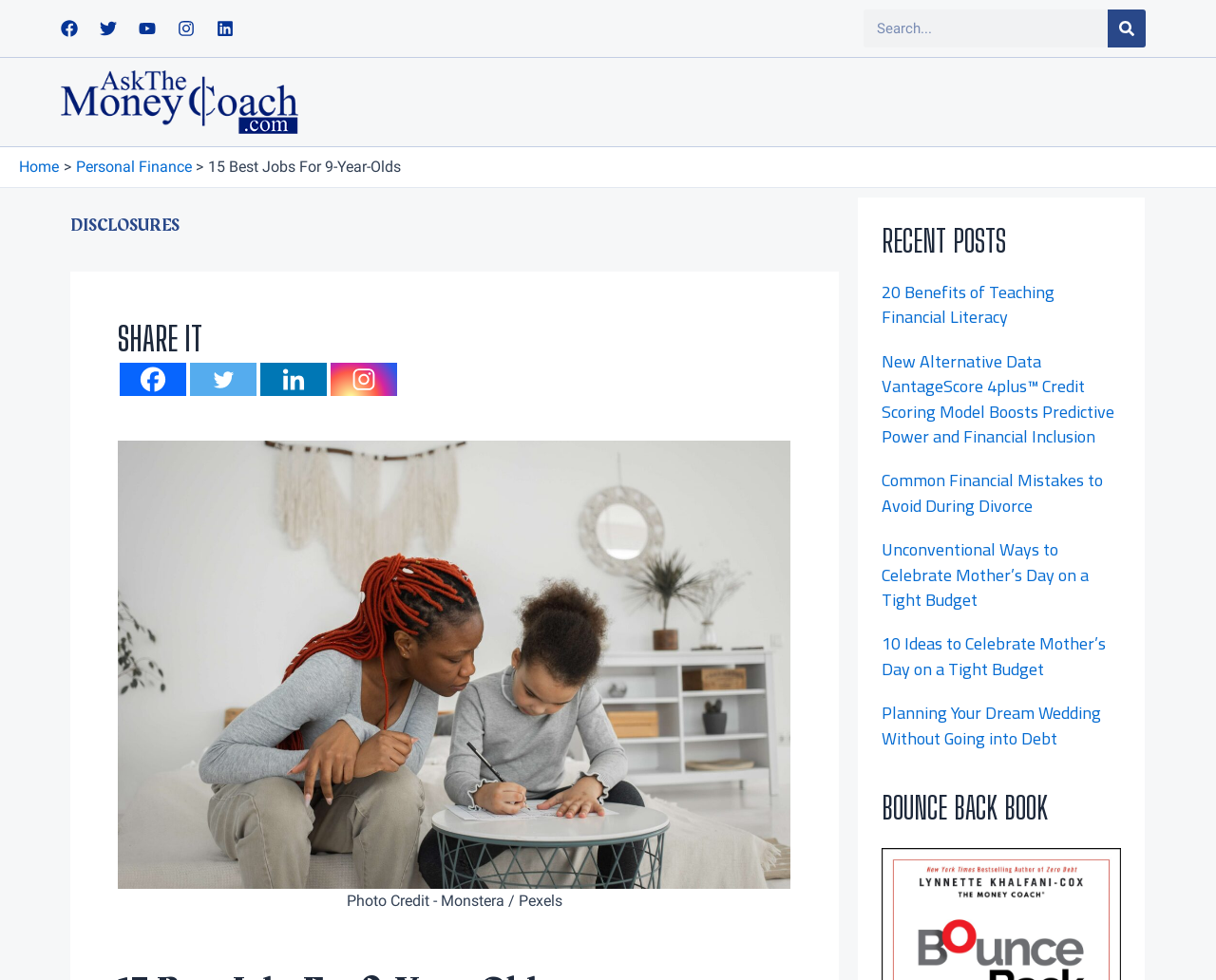Using the webpage screenshot, find the UI element described by parent_node: Contact us. Provide the bounding box coordinates in the format (top-left x, top-left y, bottom-right x, bottom-right y), ensuring all values are floating point numbers between 0 and 1.

None